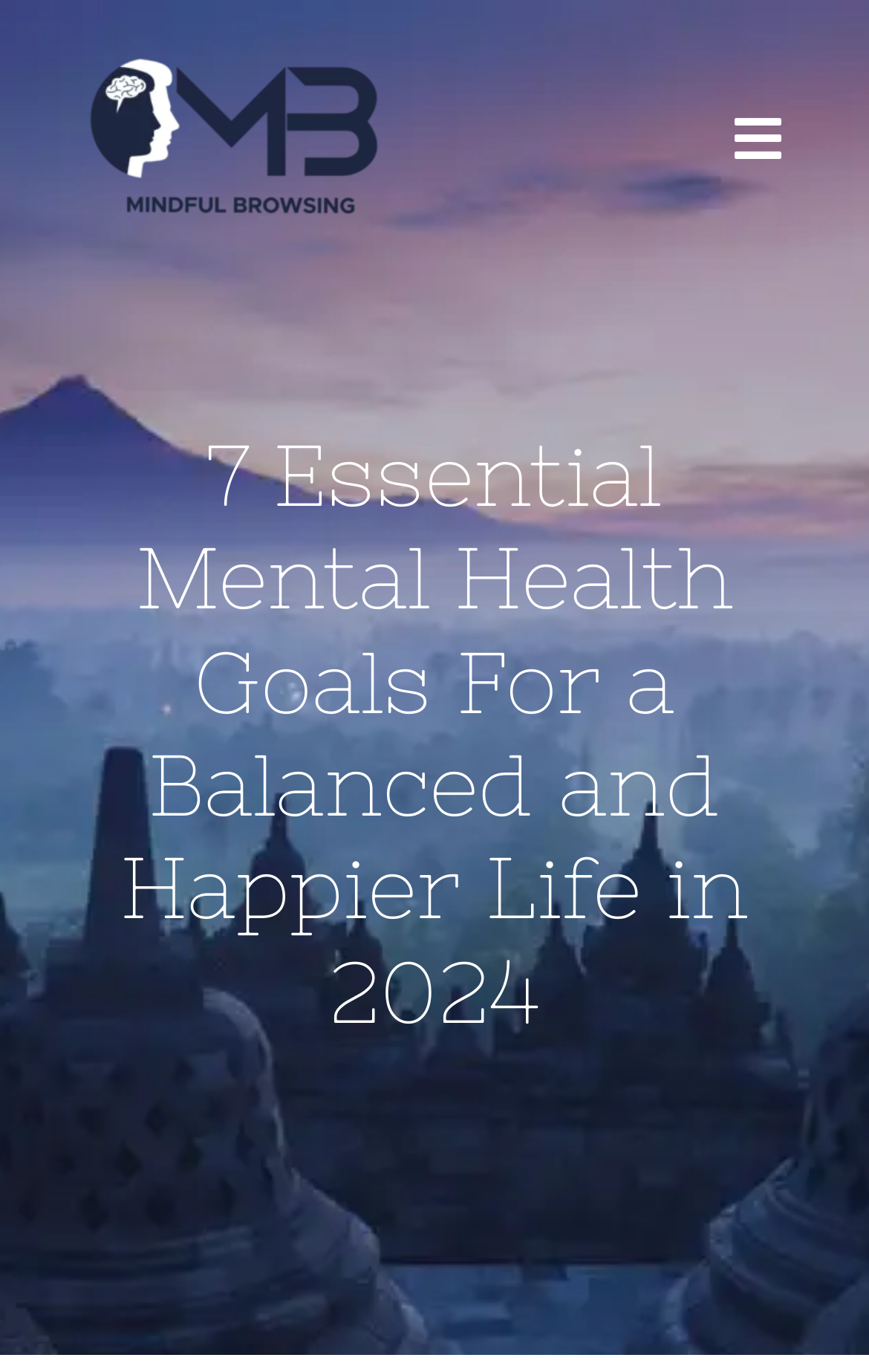Give a concise answer of one word or phrase to the question: 
How many main menu items are there?

7